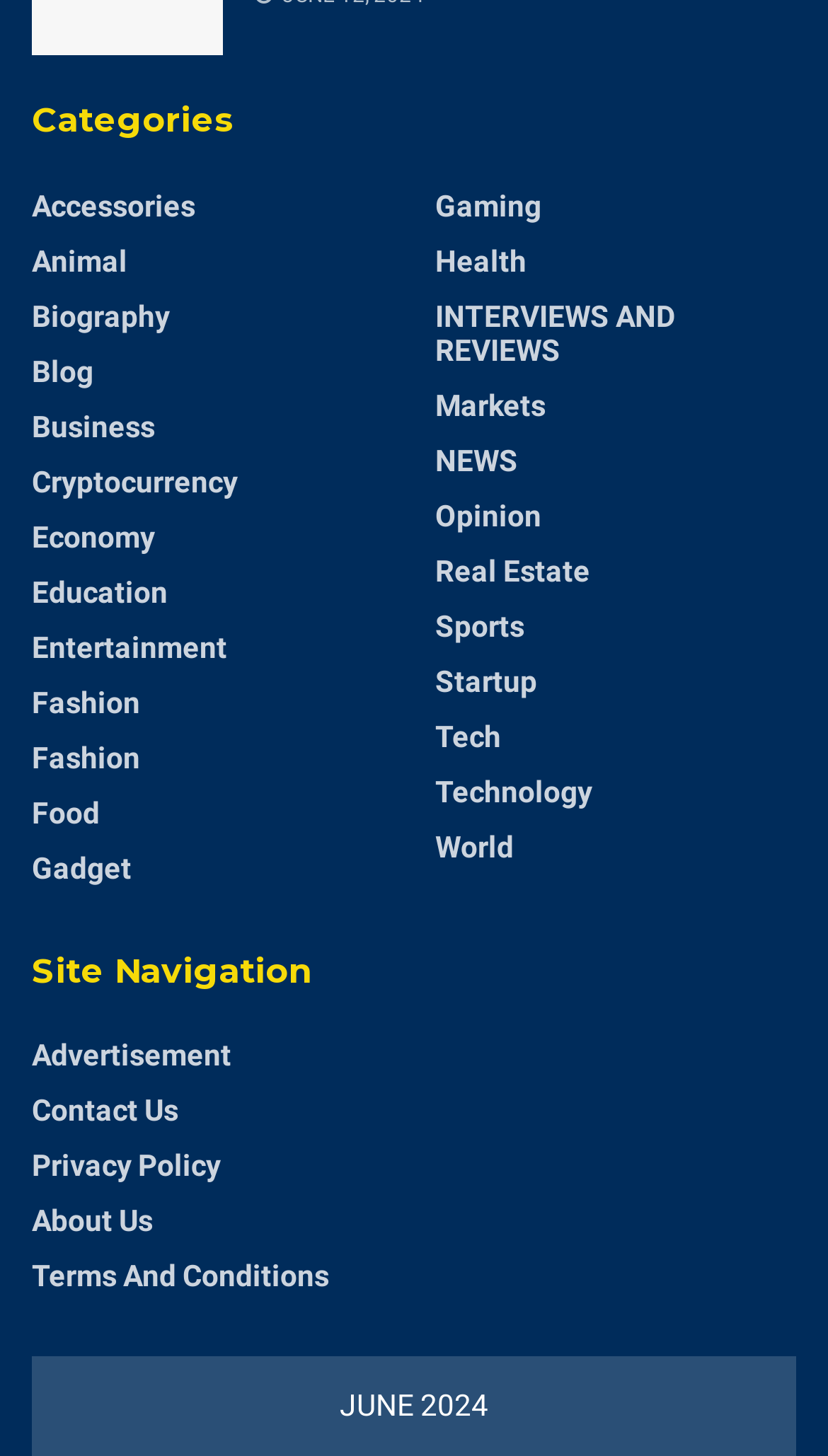What is the last category listed?
Answer the question with as much detail as you can, using the image as a reference.

I looked at the links under the 'Categories' heading and found that the last link is 'World', which is the 24th category.